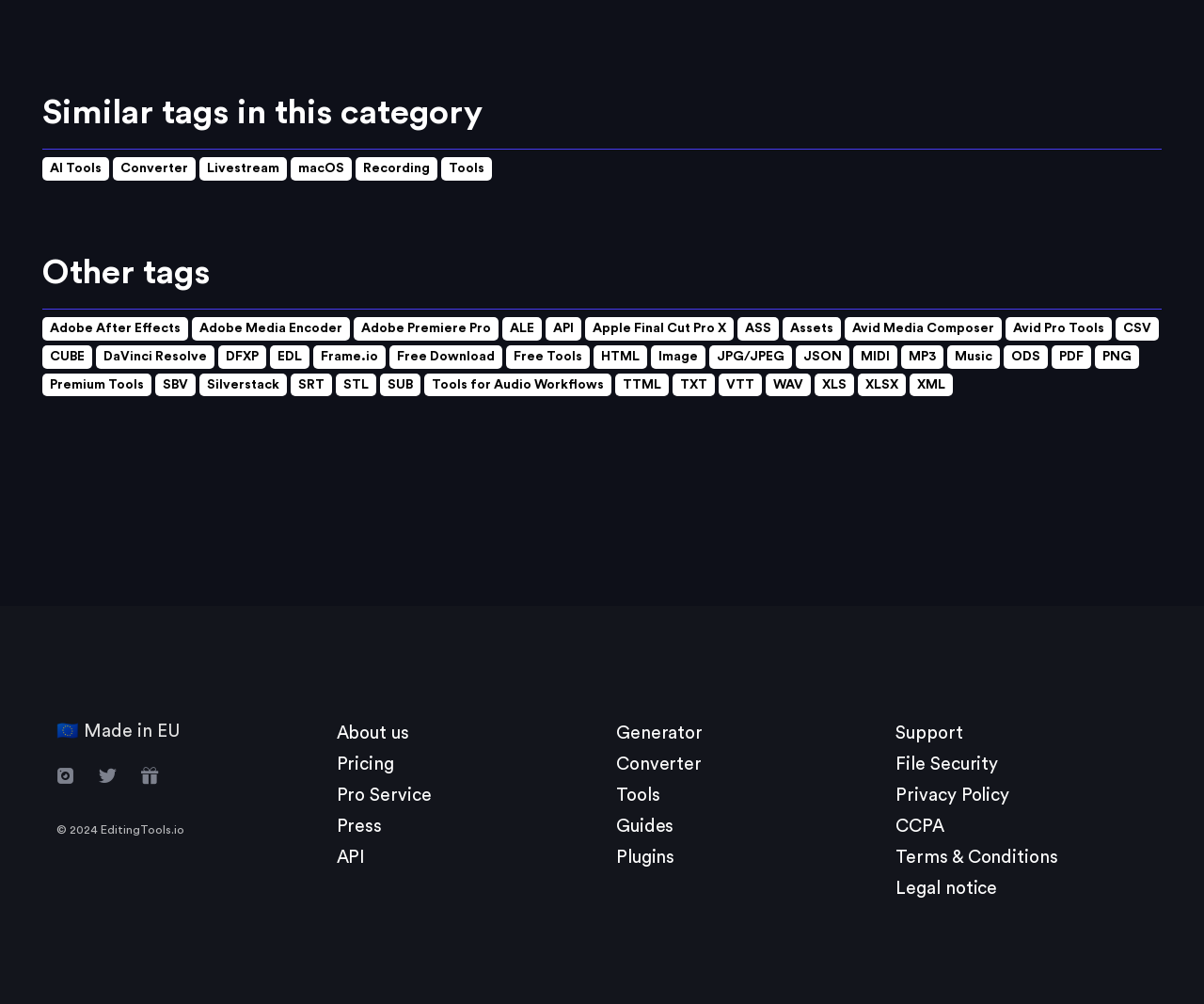Identify the bounding box coordinates of the specific part of the webpage to click to complete this instruction: "Click on the 'Converter' link".

[0.512, 0.753, 0.583, 0.771]